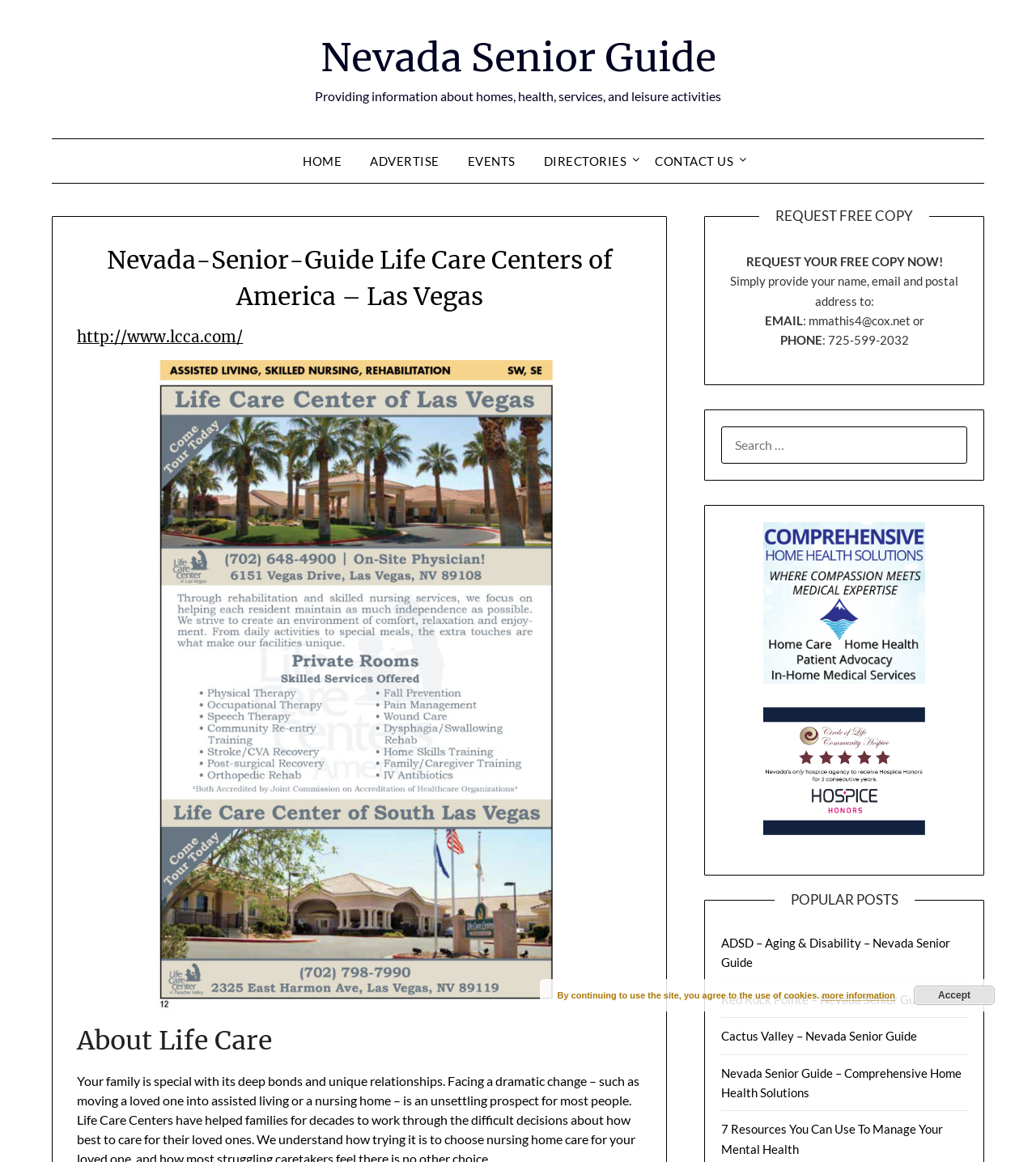Identify the title of the webpage and provide its text content.

Nevada-Senior-Guide Life Care Centers of America – Las Vegas